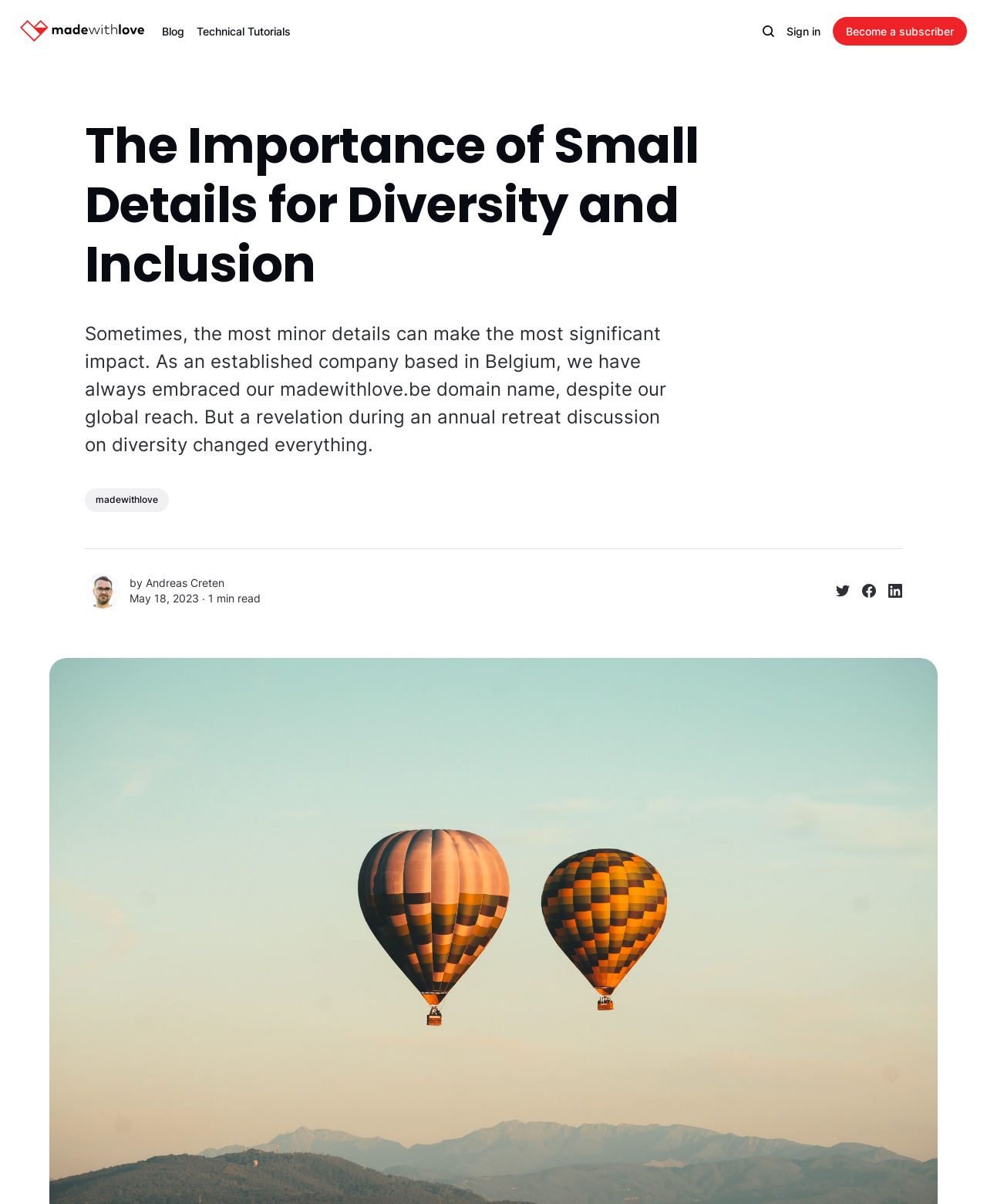Extract the bounding box coordinates for the HTML element that matches this description: "Andreas Creten". The coordinates should be four float numbers between 0 and 1, i.e., [left, top, right, bottom].

[0.148, 0.479, 0.227, 0.489]